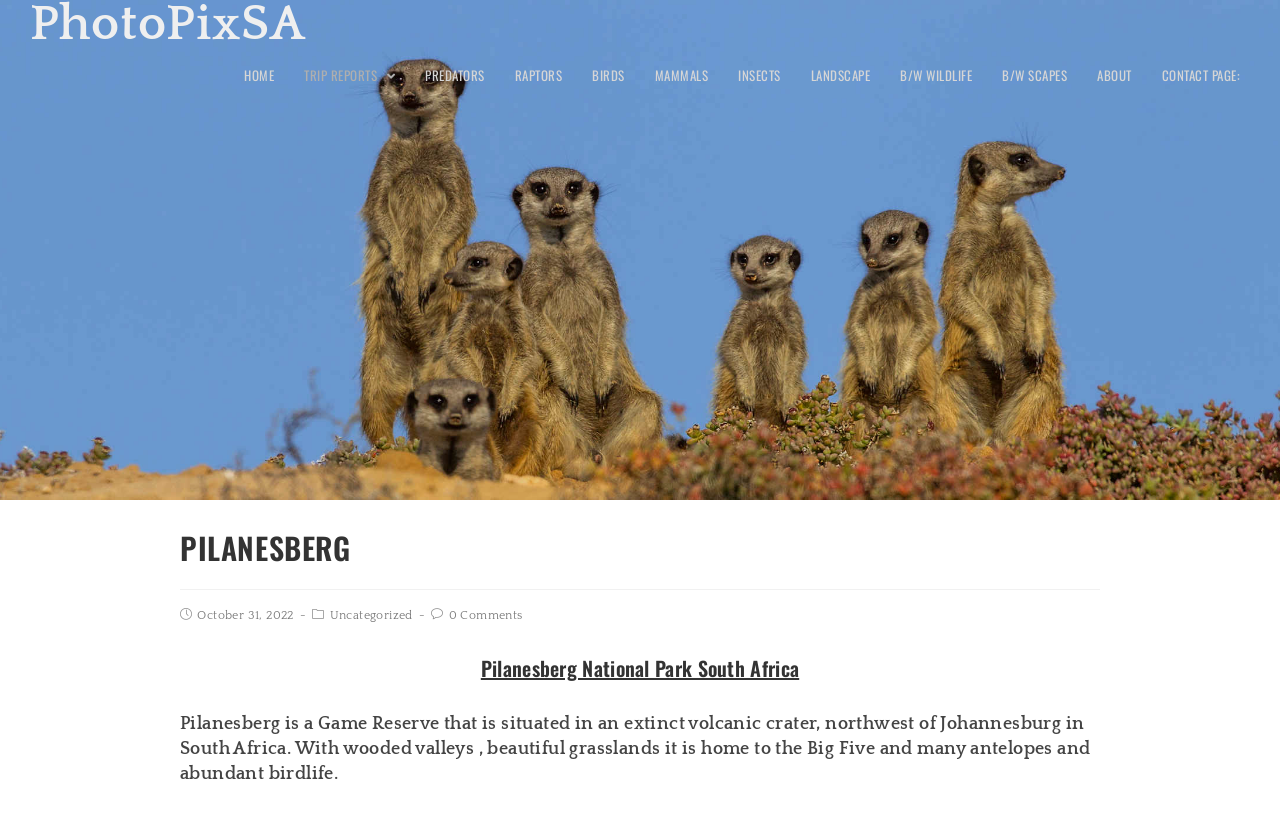What type of landscape does Pilanesberg have?
Please answer the question with a detailed response using the information from the screenshot.

The webpage describes Pilanesberg as having wooded valleys and beautiful grasslands, which suggests the type of landscape it features.